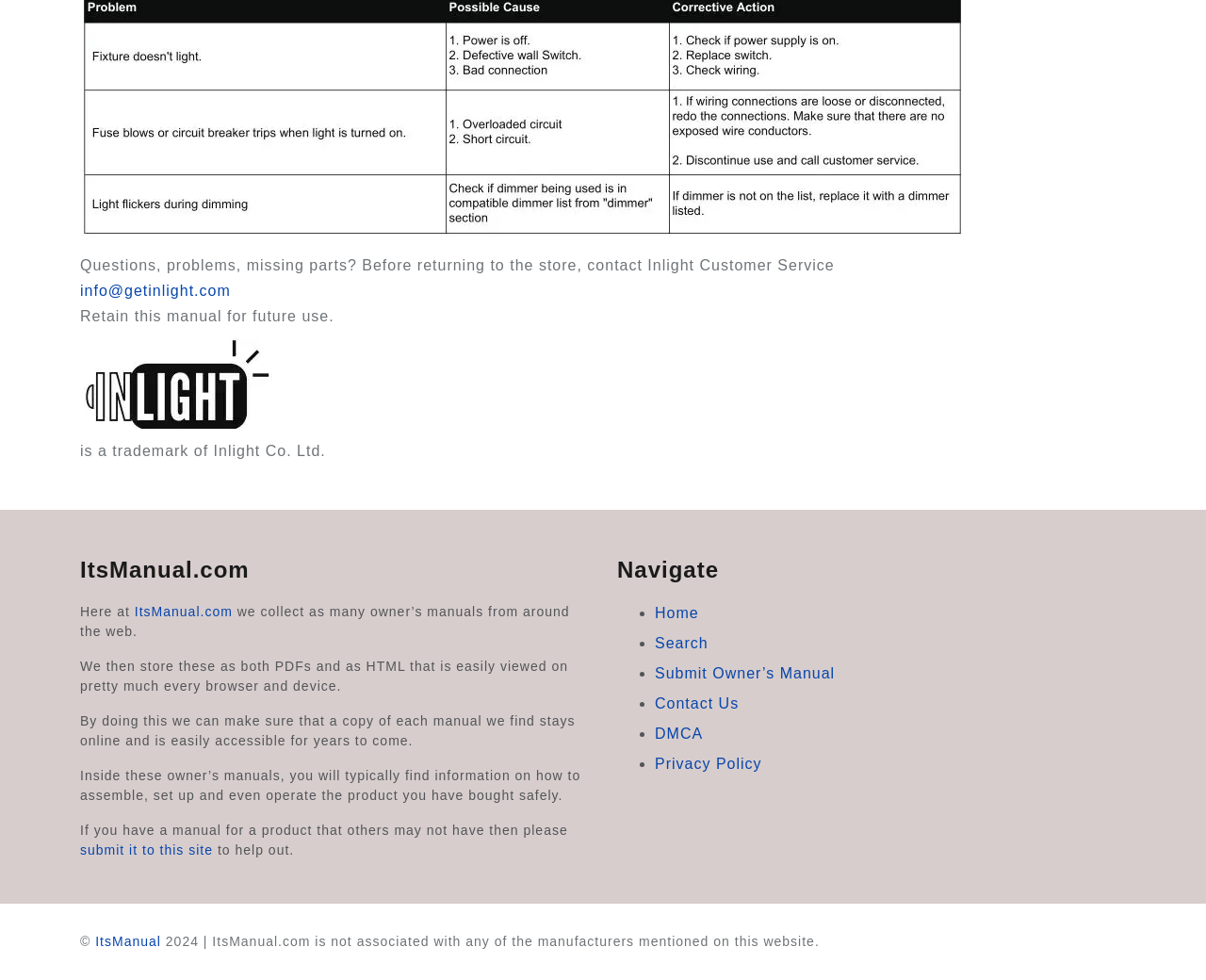Identify the bounding box coordinates of the region I need to click to complete this instruction: "search for owner’s manuals".

[0.543, 0.648, 0.587, 0.665]